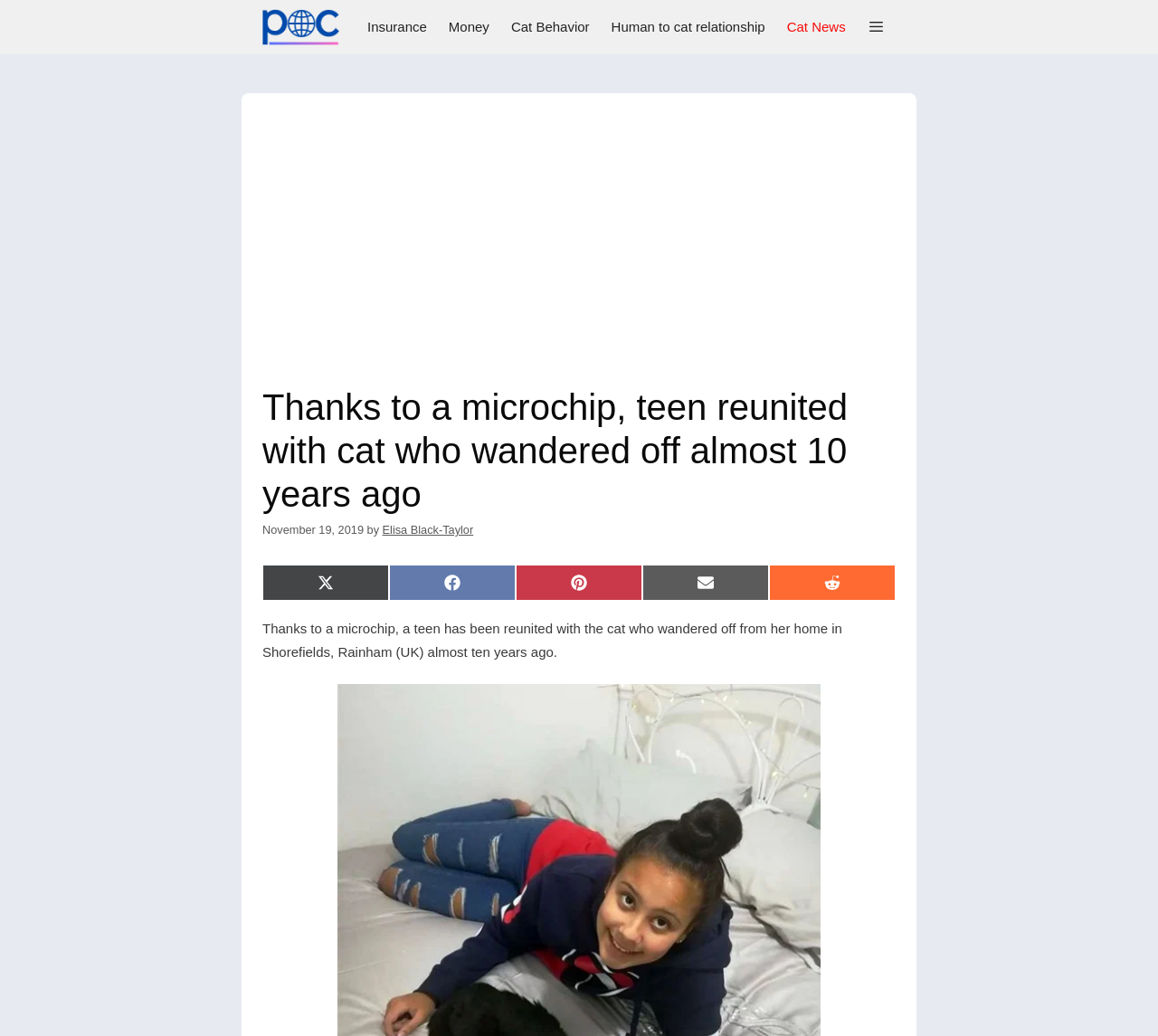Find the bounding box coordinates for the HTML element described in this sentence: "Cat Behavior". Provide the coordinates as four float numbers between 0 and 1, in the format [left, top, right, bottom].

[0.432, 0.0, 0.518, 0.052]